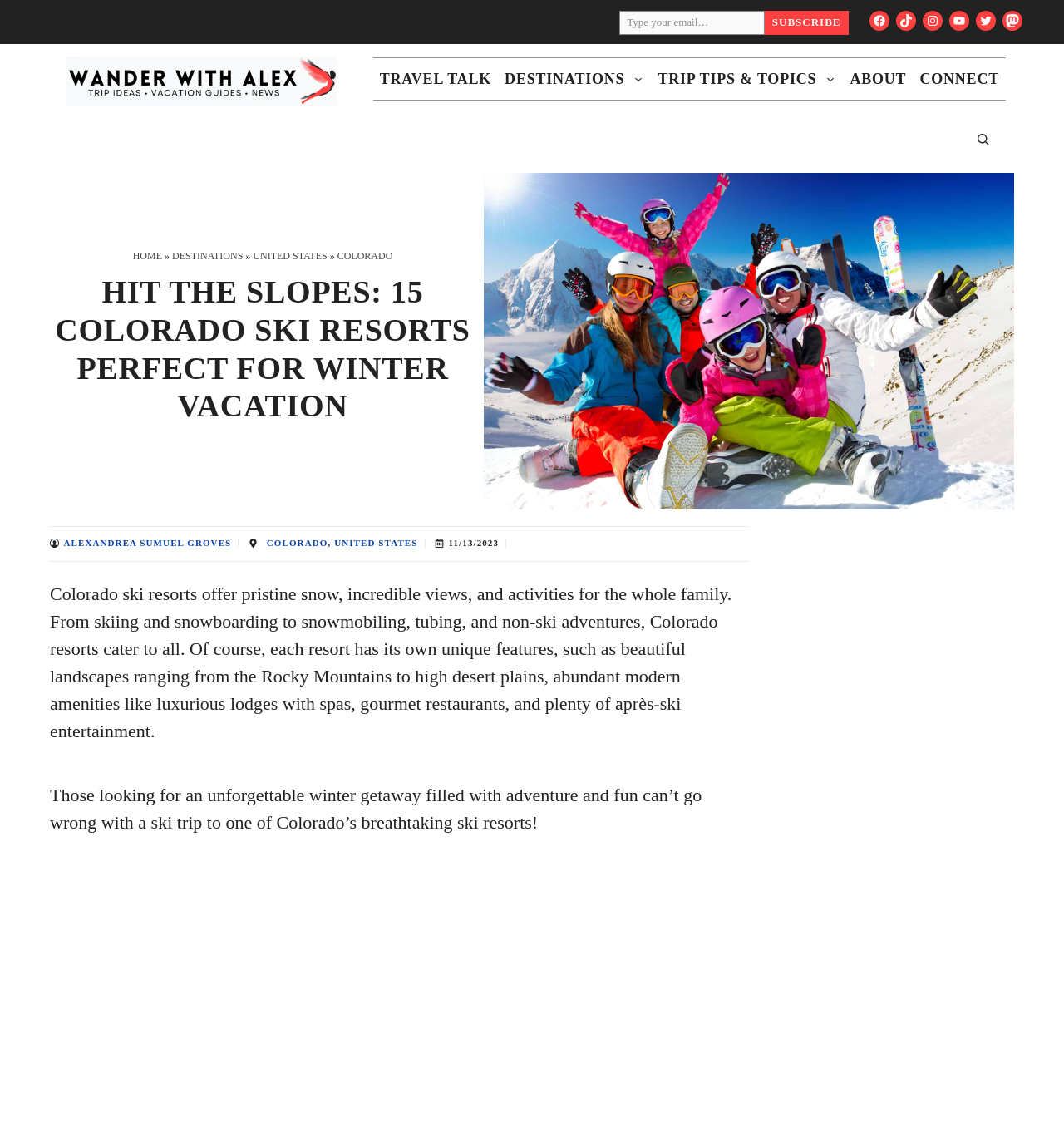Refer to the image and offer a detailed explanation in response to the question: What social media platforms are linked on this webpage?

By examining the links at the top of the webpage, I can see that the social media platforms linked are Facebook, TikTok, Instagram, YouTube, Twitter, and Mastodon, which suggests that the website has a presence on these platforms.